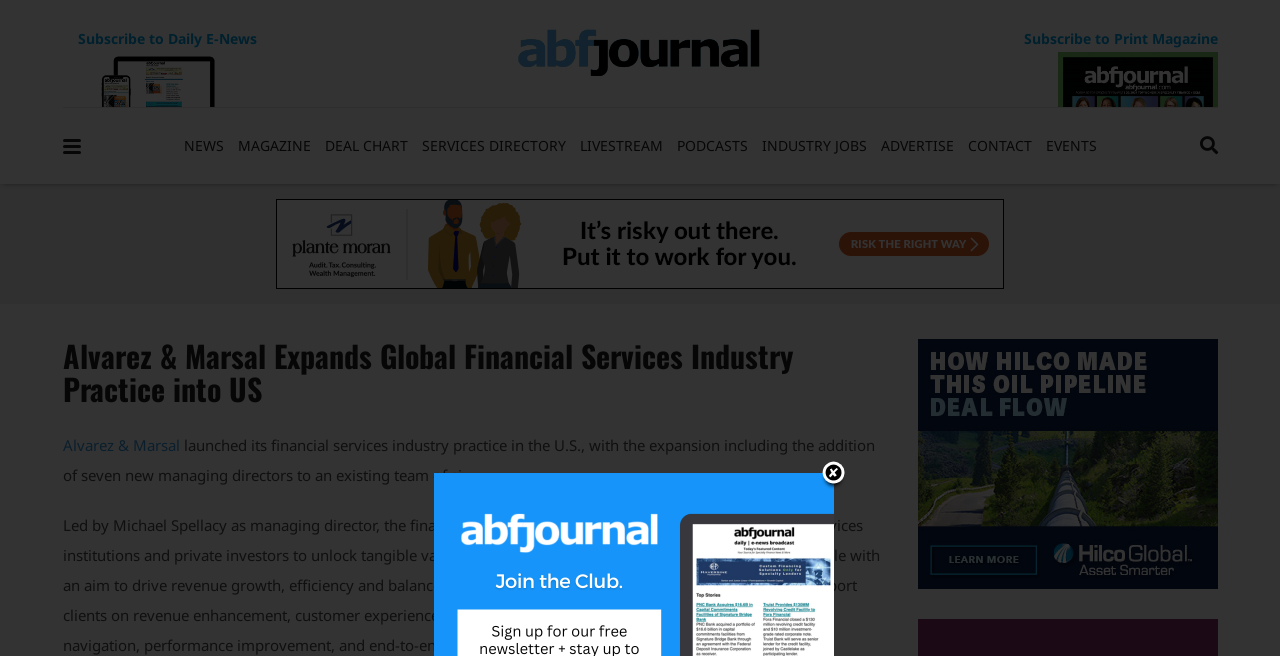What is the purpose of the 'Join Now!' button?
Provide a one-word or short-phrase answer based on the image.

To join the publication